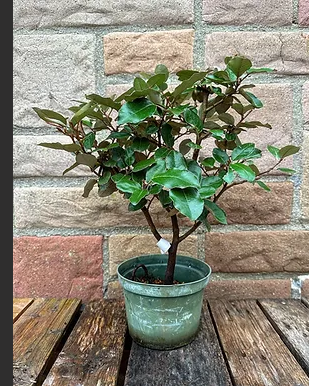What type of gardeners is the Silverberry Bonsai suitable for?
Please provide a detailed and comprehensive answer to the question.

The caption highlights the Silverberry Bonsai as a low-maintenance ornamental plant, making it ideal for both novice and experienced gardeners, as it can thrive with proper care.